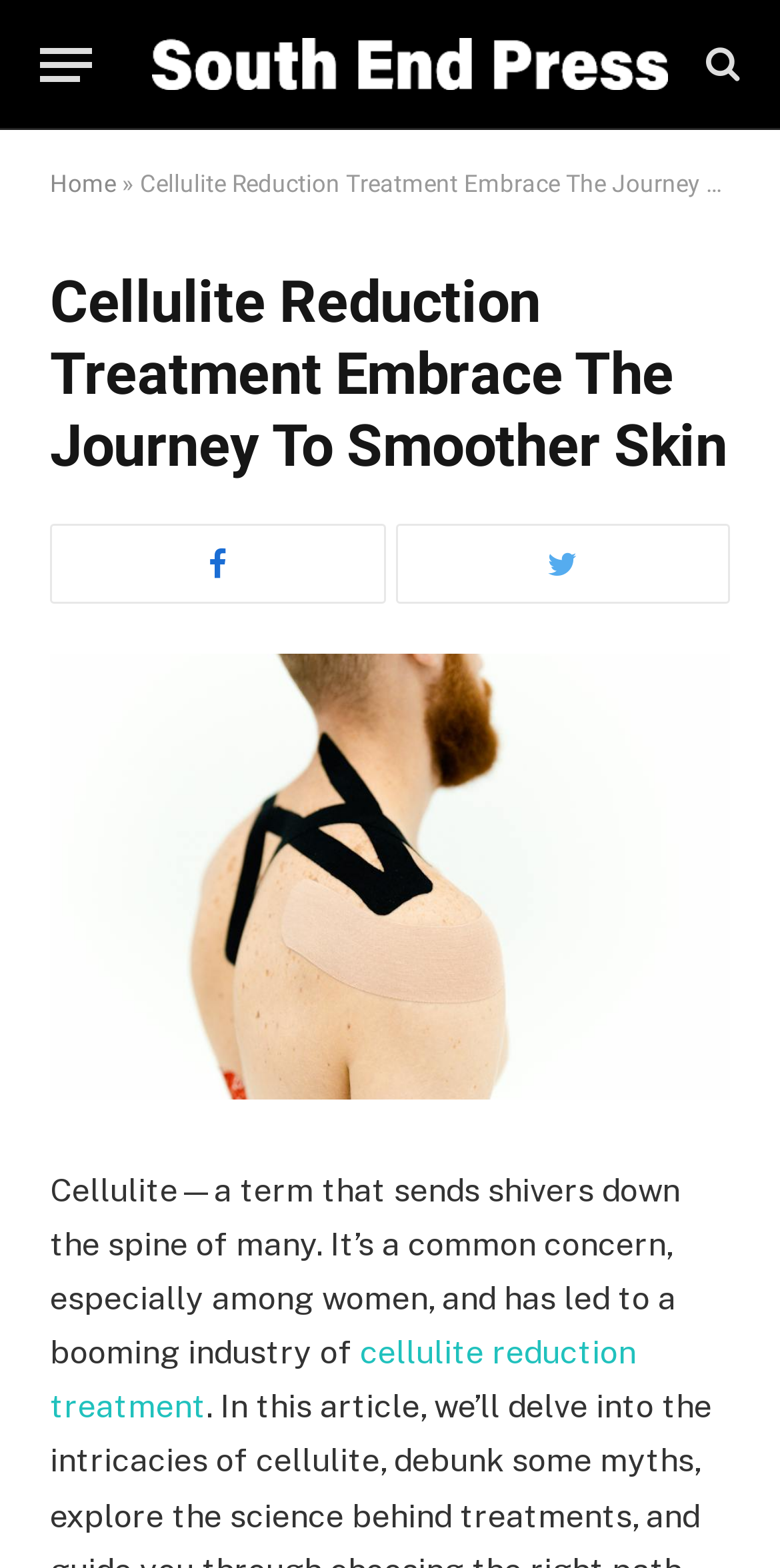Extract the text of the main heading from the webpage.

Cellulite Reduction Treatment Embrace The Journey To Smoother Skin